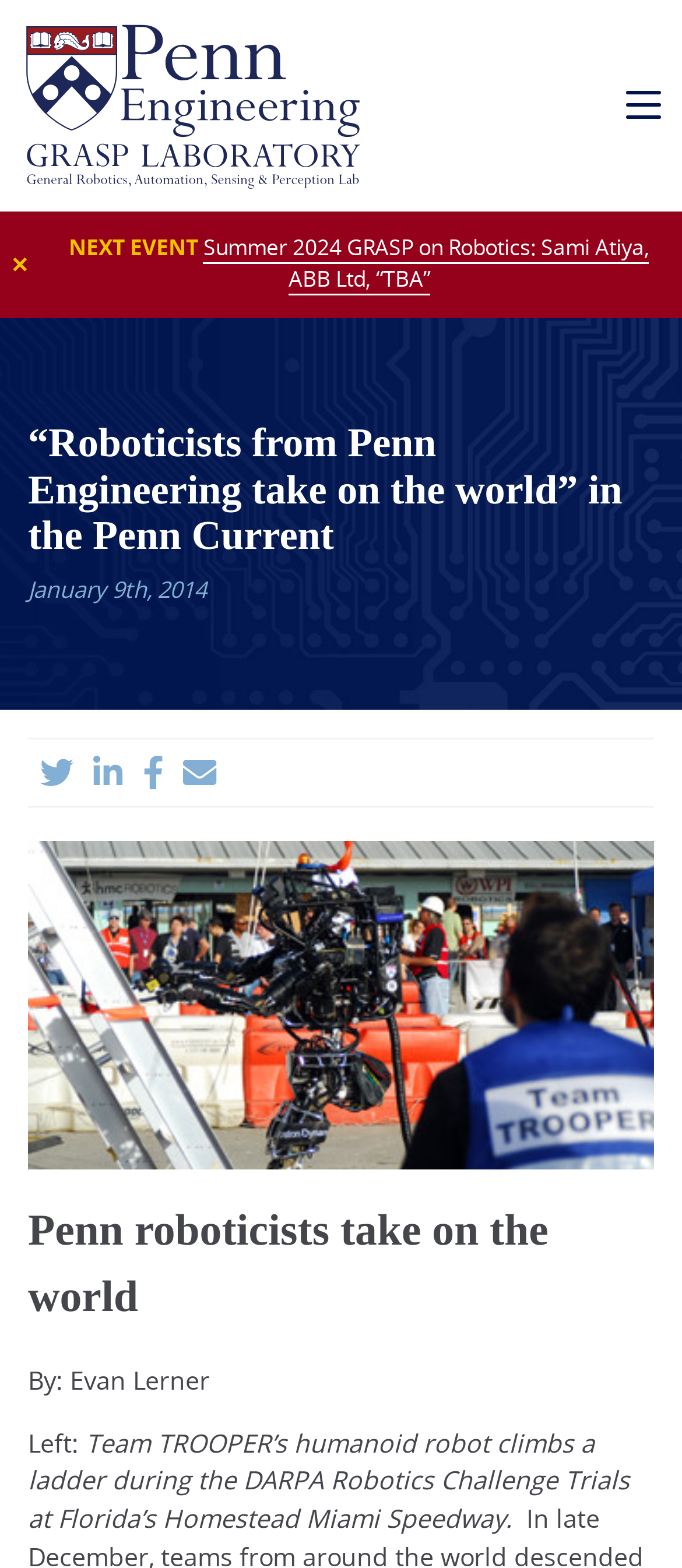What is the topic of the next event?
Relying on the image, give a concise answer in one word or a brief phrase.

Summer 2024 GRASP on Robotics